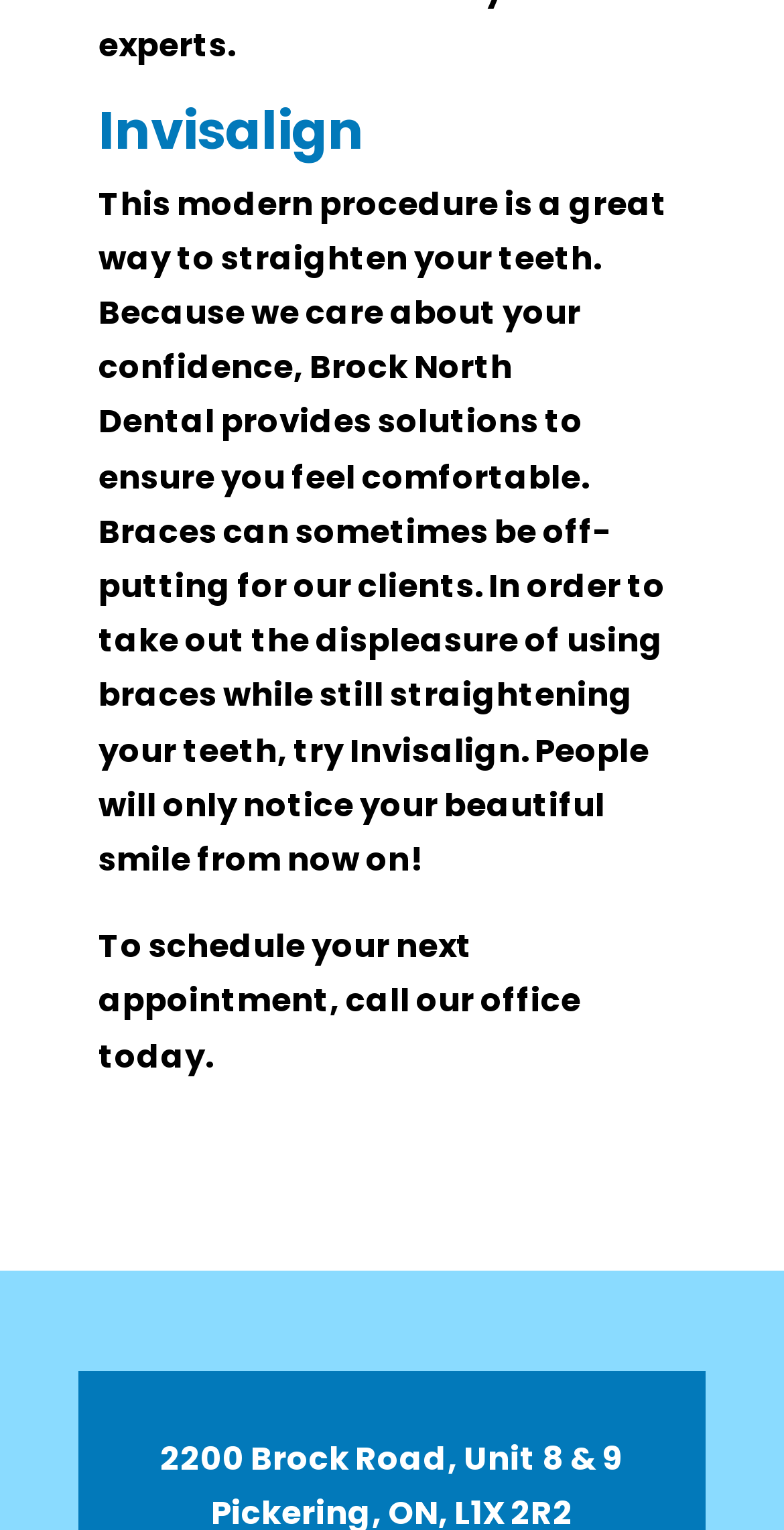Given the element description "Brock North Dental" in the screenshot, predict the bounding box coordinates of that UI element.

[0.126, 0.034, 0.654, 0.1]